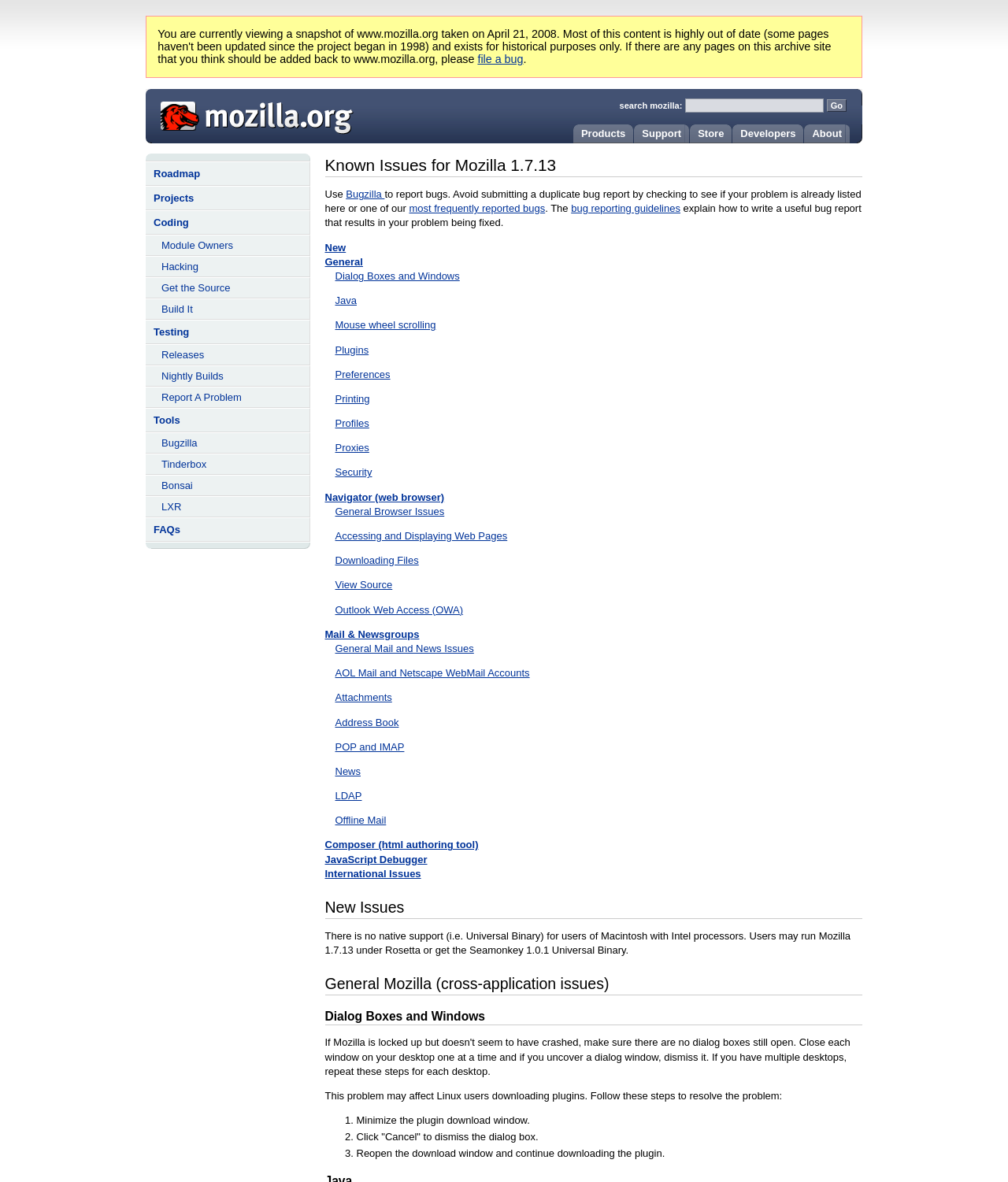What is the heading above the list of known issues?
Using the image as a reference, answer the question with a short word or phrase.

Known Issues for Mozilla 1.7.13